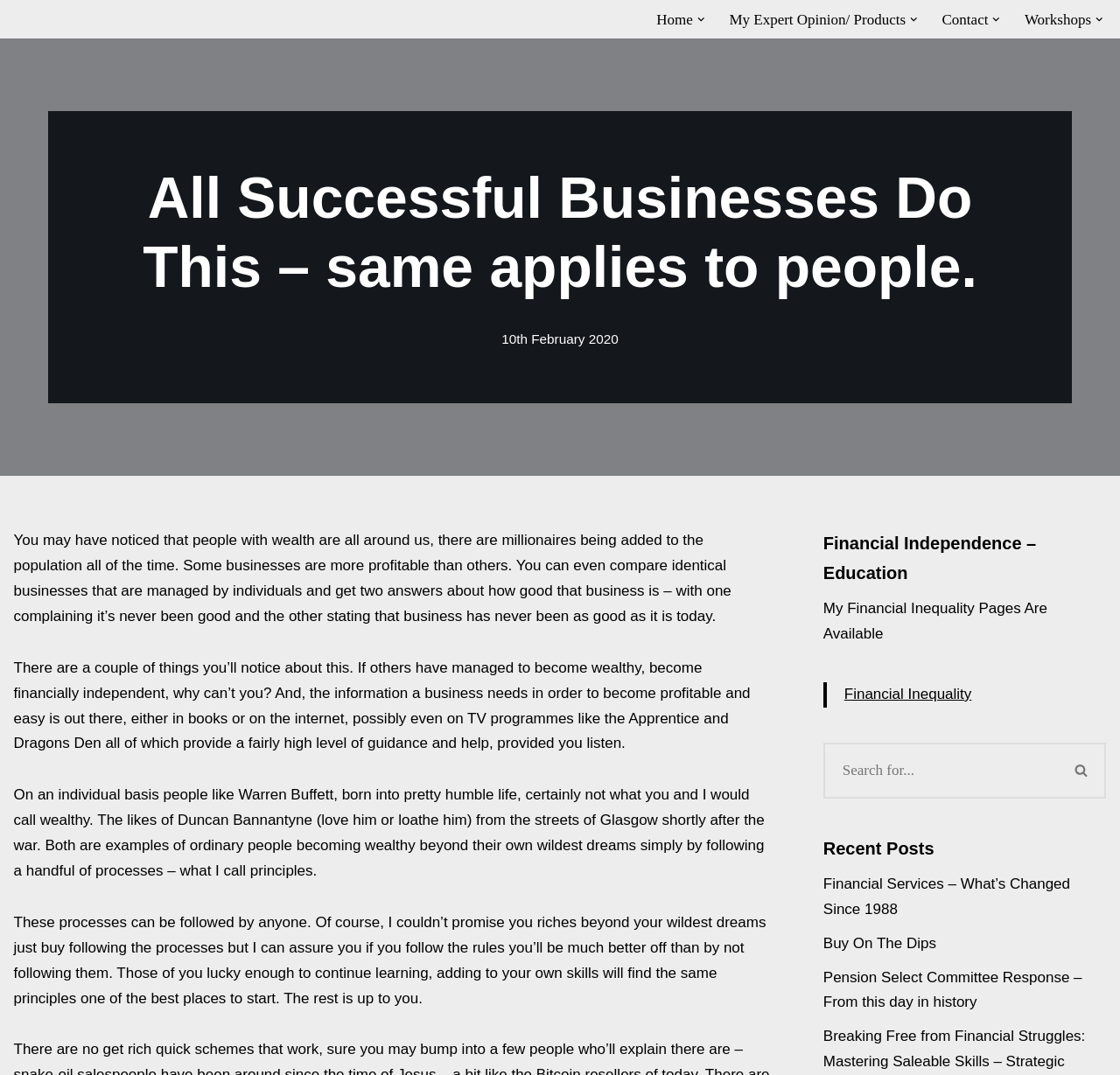Locate the bounding box of the UI element described in the following text: "Skip to content".

[0.0, 0.026, 0.023, 0.042]